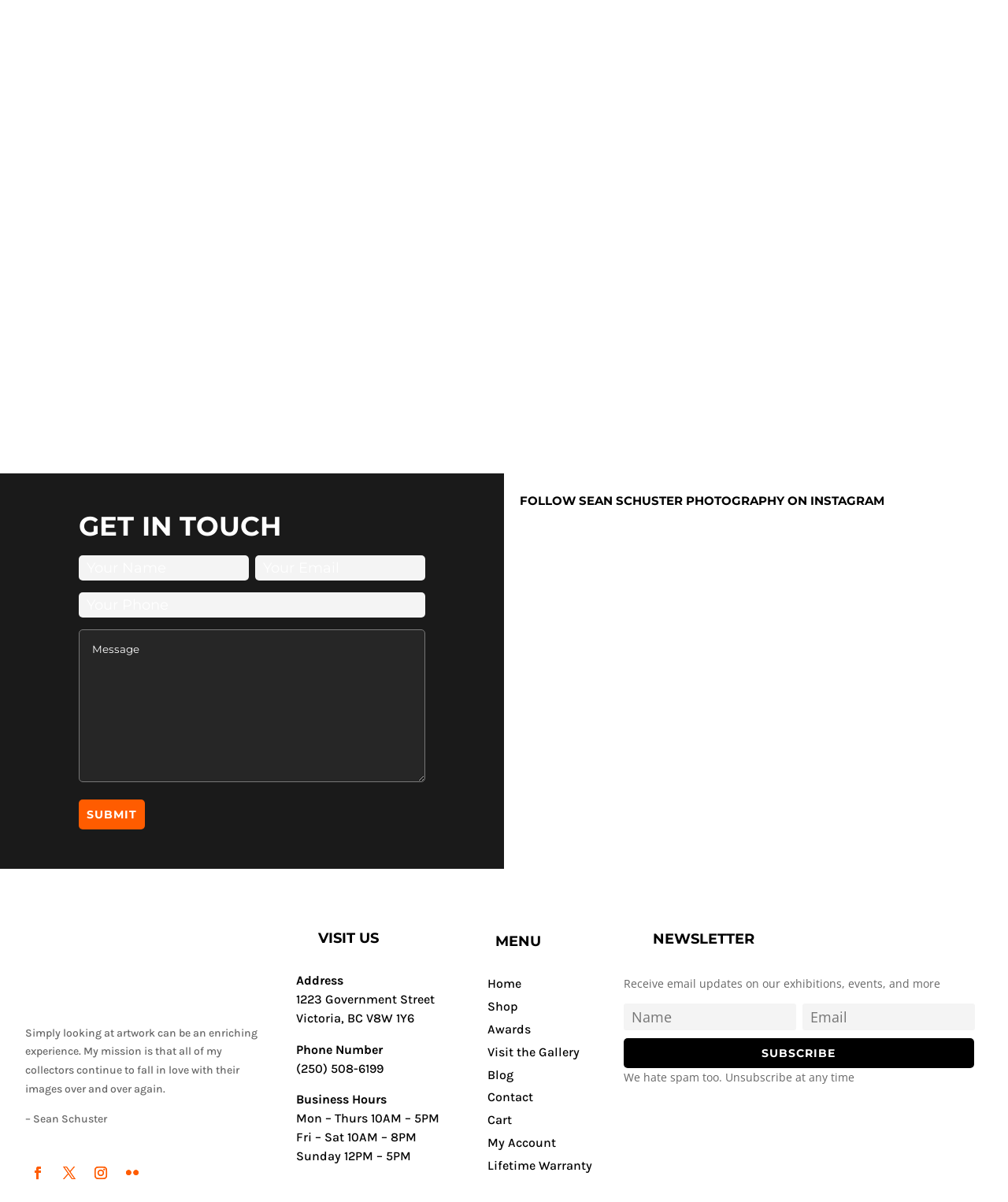Please answer the following question using a single word or phrase: What is the purpose of the contact form?

To get in touch